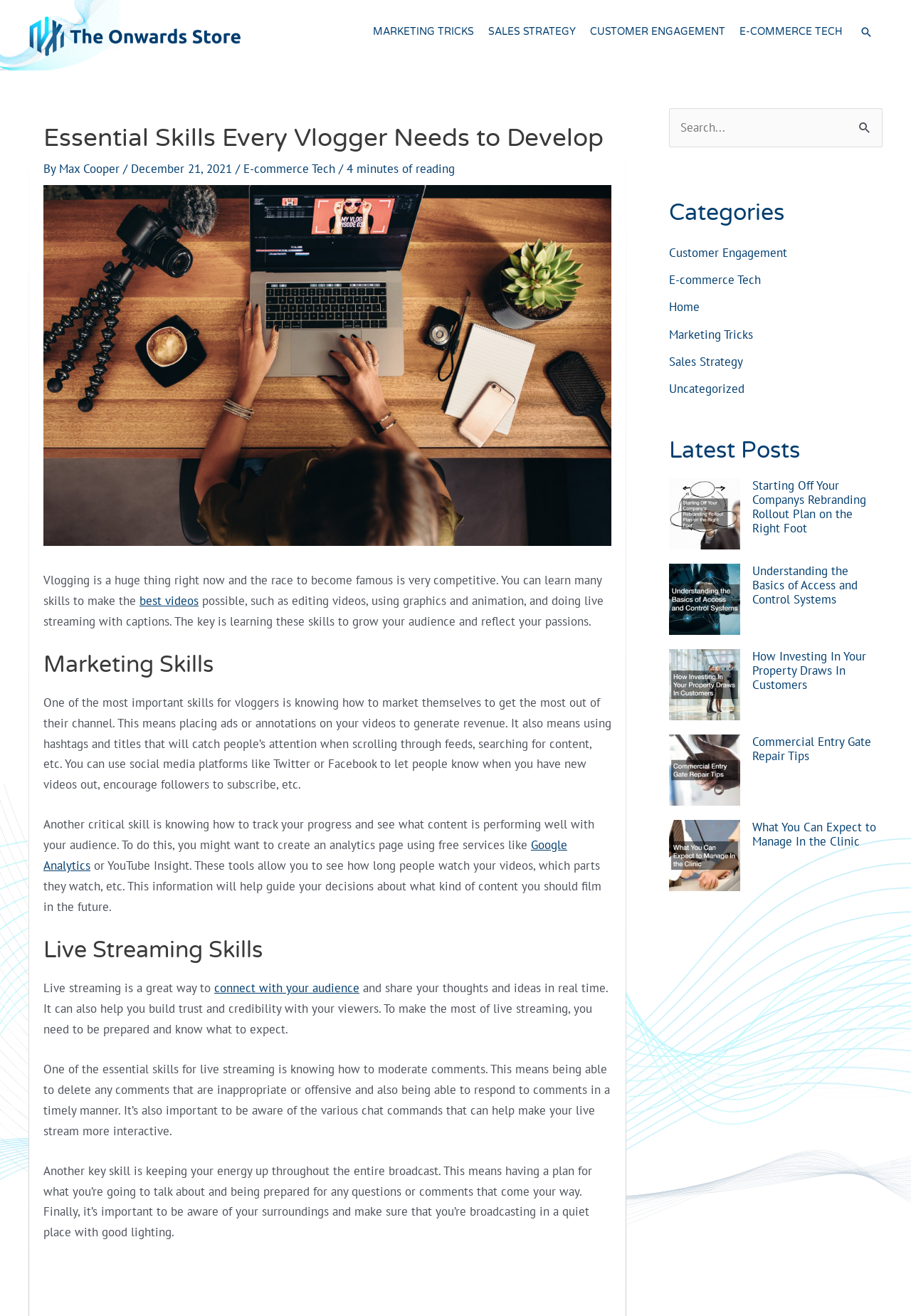Please identify the bounding box coordinates for the region that you need to click to follow this instruction: "Click the 'theonwardstore.com logo' link".

[0.031, 0.021, 0.266, 0.033]